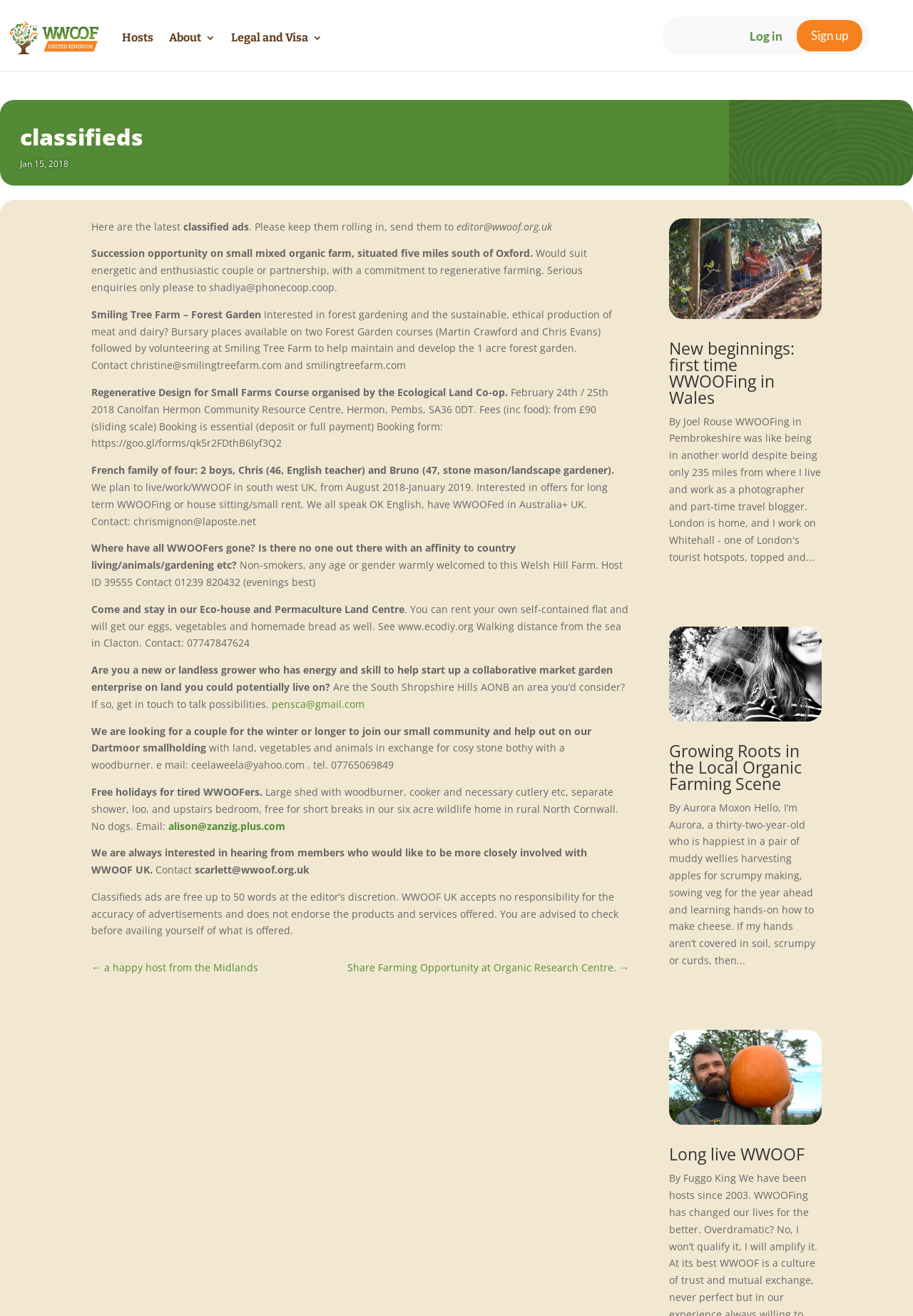Please find the bounding box coordinates of the section that needs to be clicked to achieve this instruction: "Click on the 'Log in' link".

[0.821, 0.022, 0.857, 0.033]